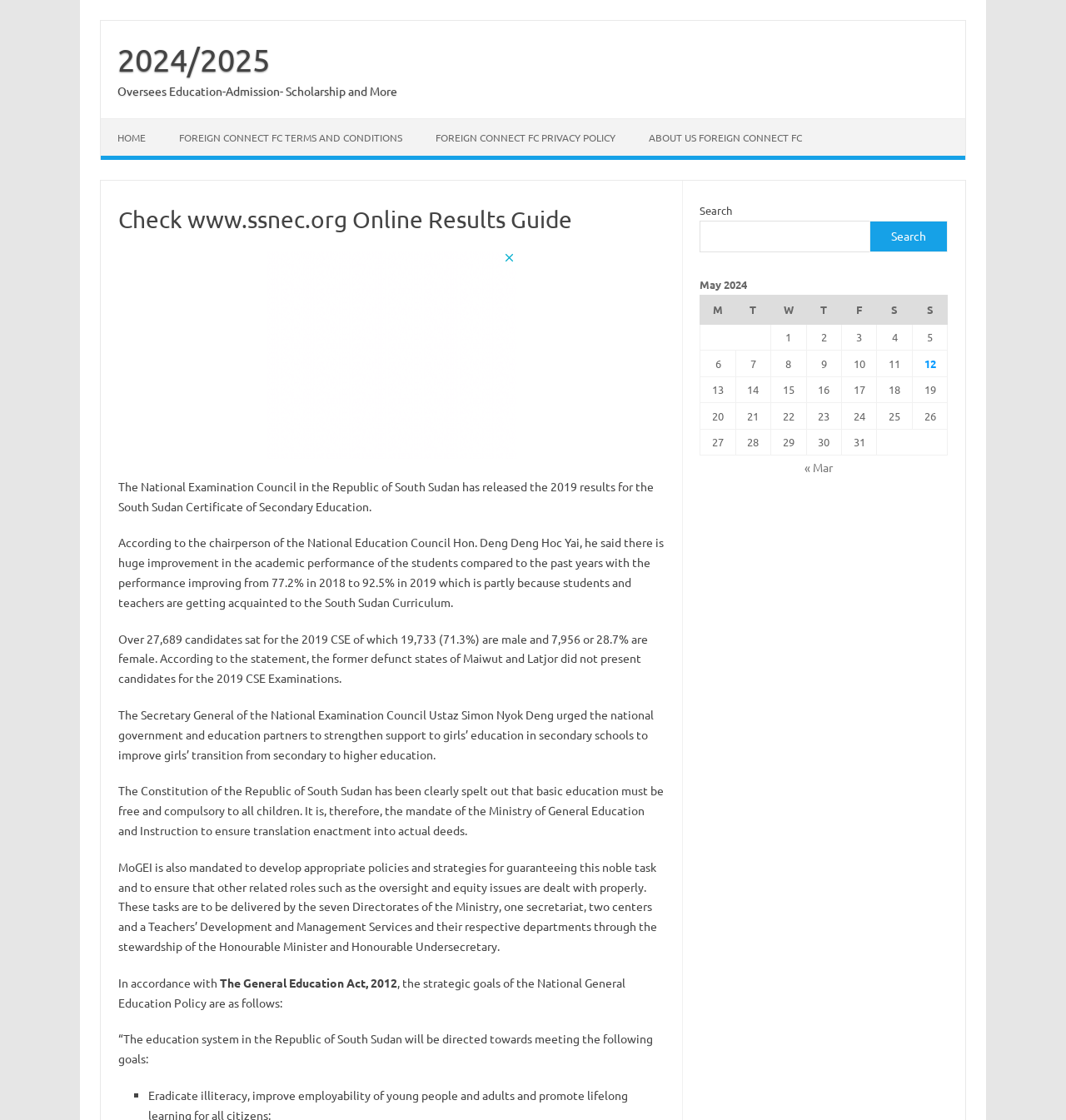Please examine the image and answer the question with a detailed explanation:
What is the percentage of male candidates in the 2019 CSE?

The answer can be found in the StaticText element with OCR text 'Over 27,689 candidates sat for the 2019 CSE of which 19,733 (71.3%) are male and 7,956 or 28.7% are female.'